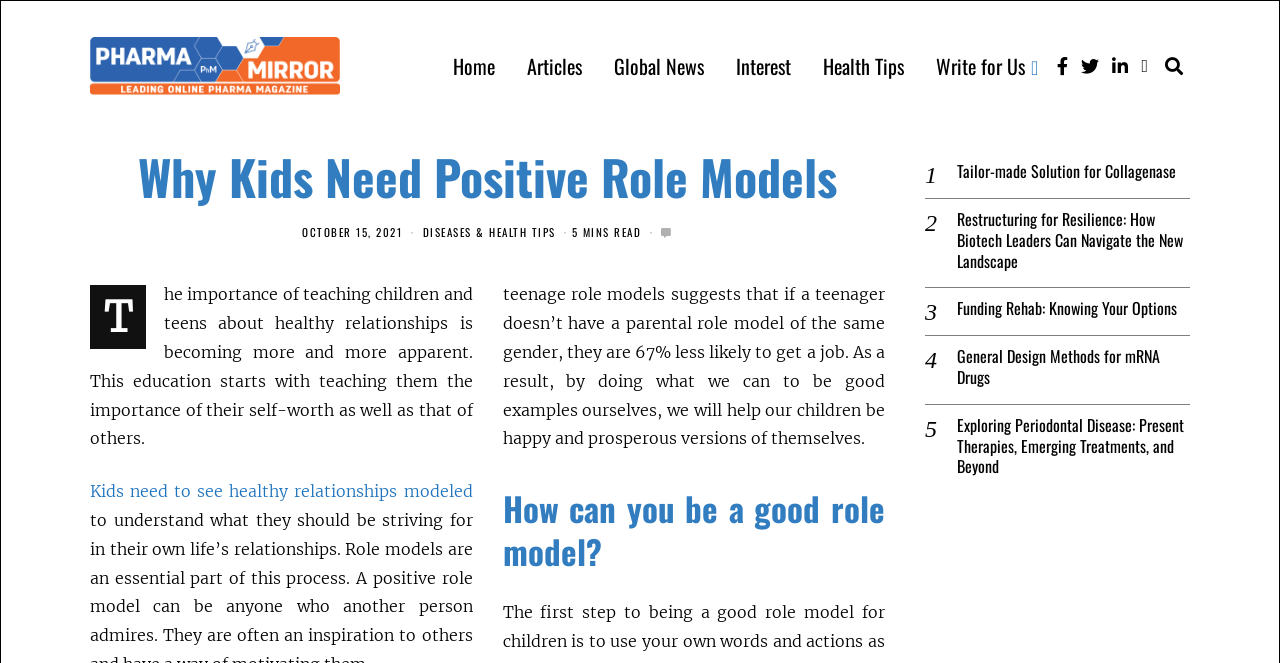Please find the bounding box coordinates for the clickable element needed to perform this instruction: "write for us".

[0.72, 0.069, 0.822, 0.13]